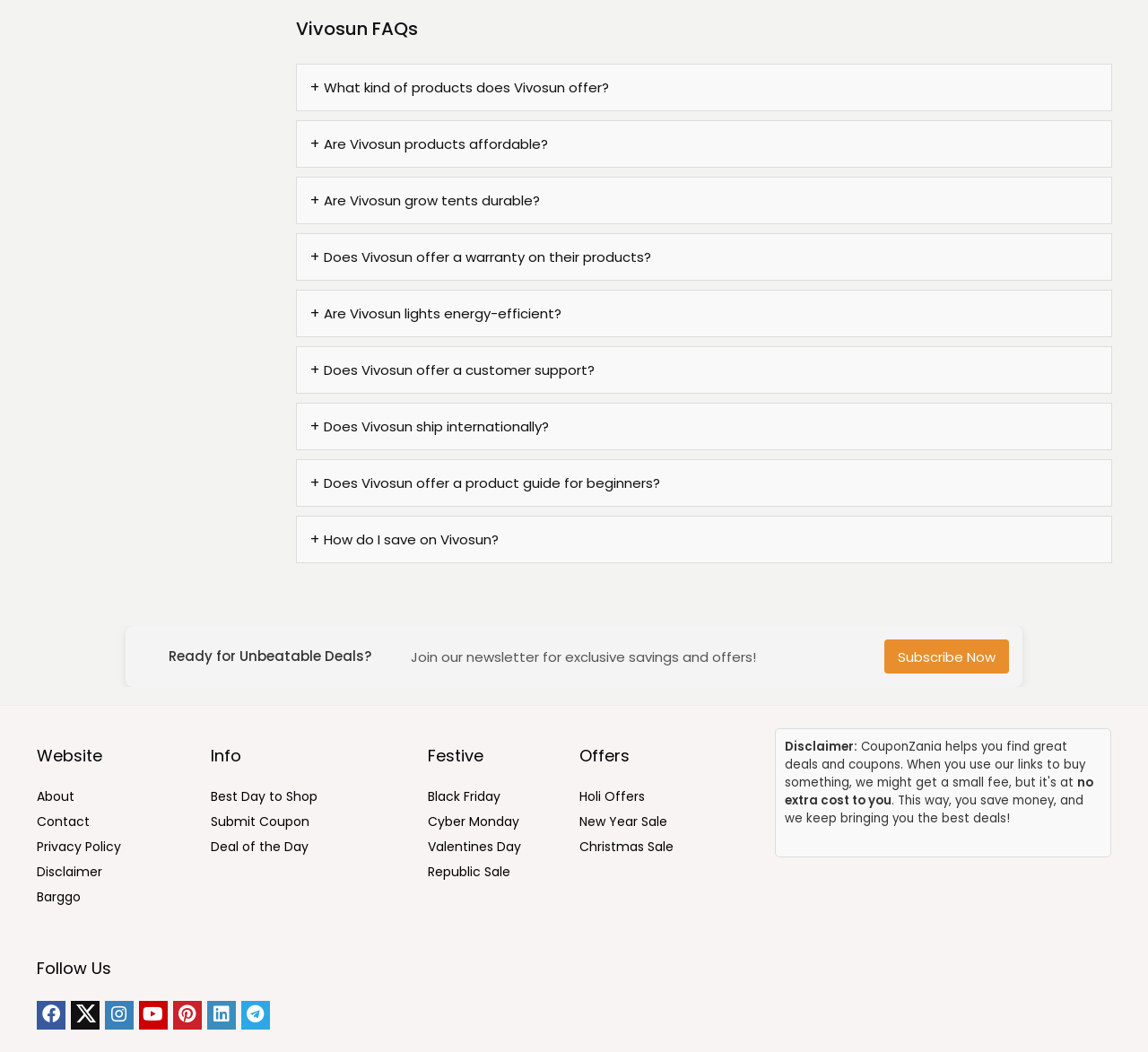Provide your answer to the question using just one word or phrase: What is the title of the FAQs section?

Vivosun FAQs